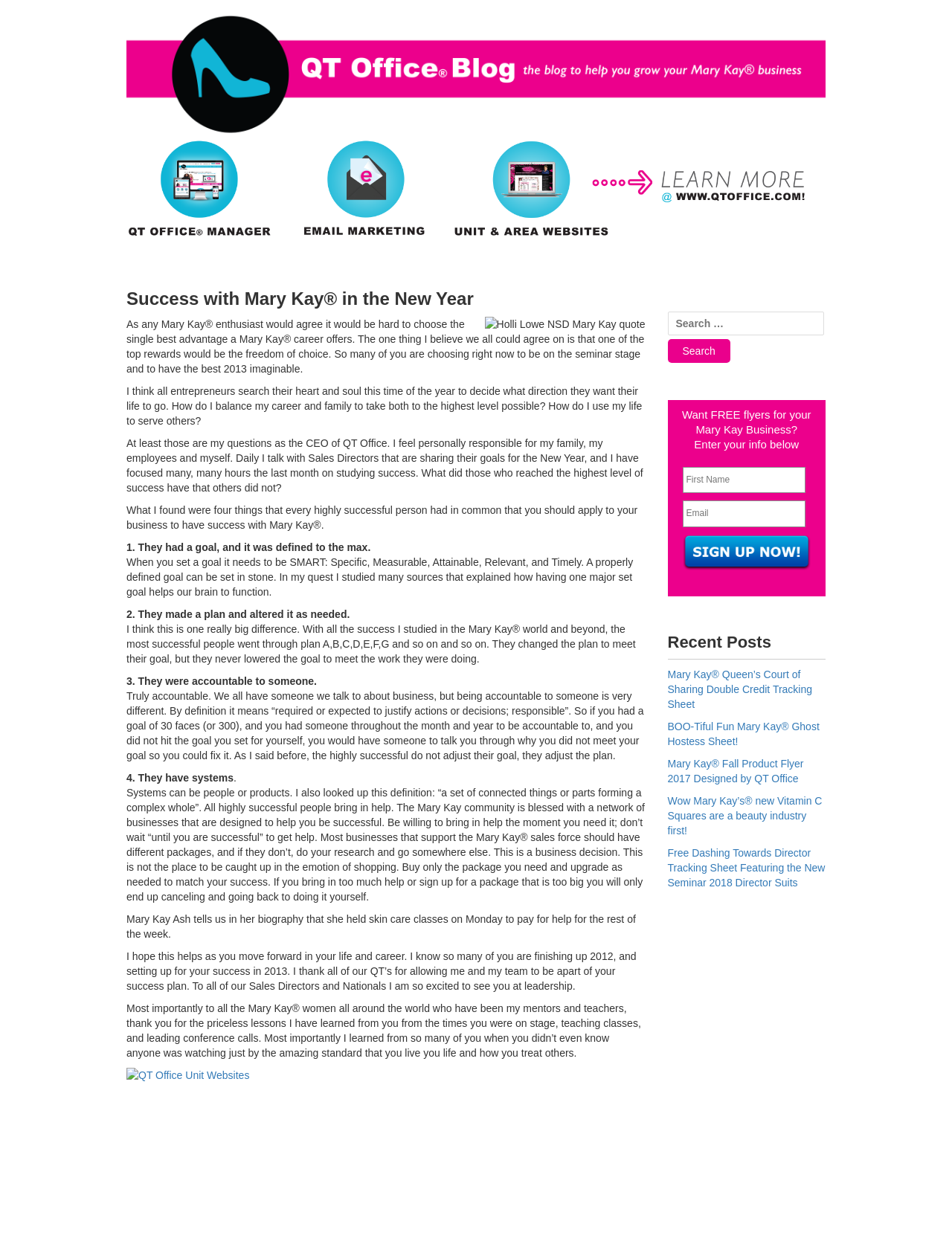Pinpoint the bounding box coordinates of the area that must be clicked to complete this instruction: "Click the 'Submit Form' button".

[0.717, 0.429, 0.852, 0.458]